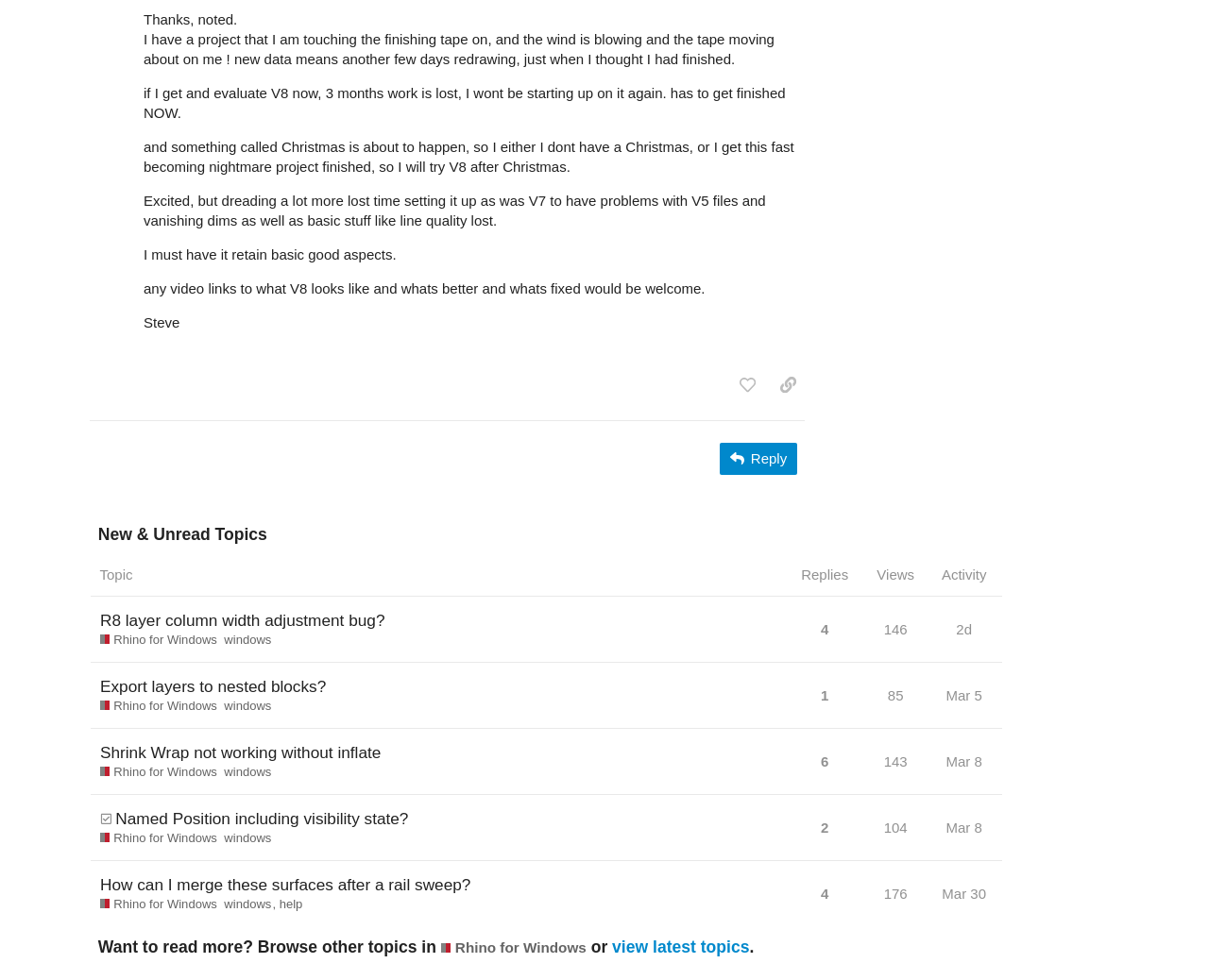Using the element description: "Export layers to nested blocks?", determine the bounding box coordinates. The coordinates should be in the format [left, top, right, bottom], with values between 0 and 1.

[0.083, 0.677, 0.27, 0.725]